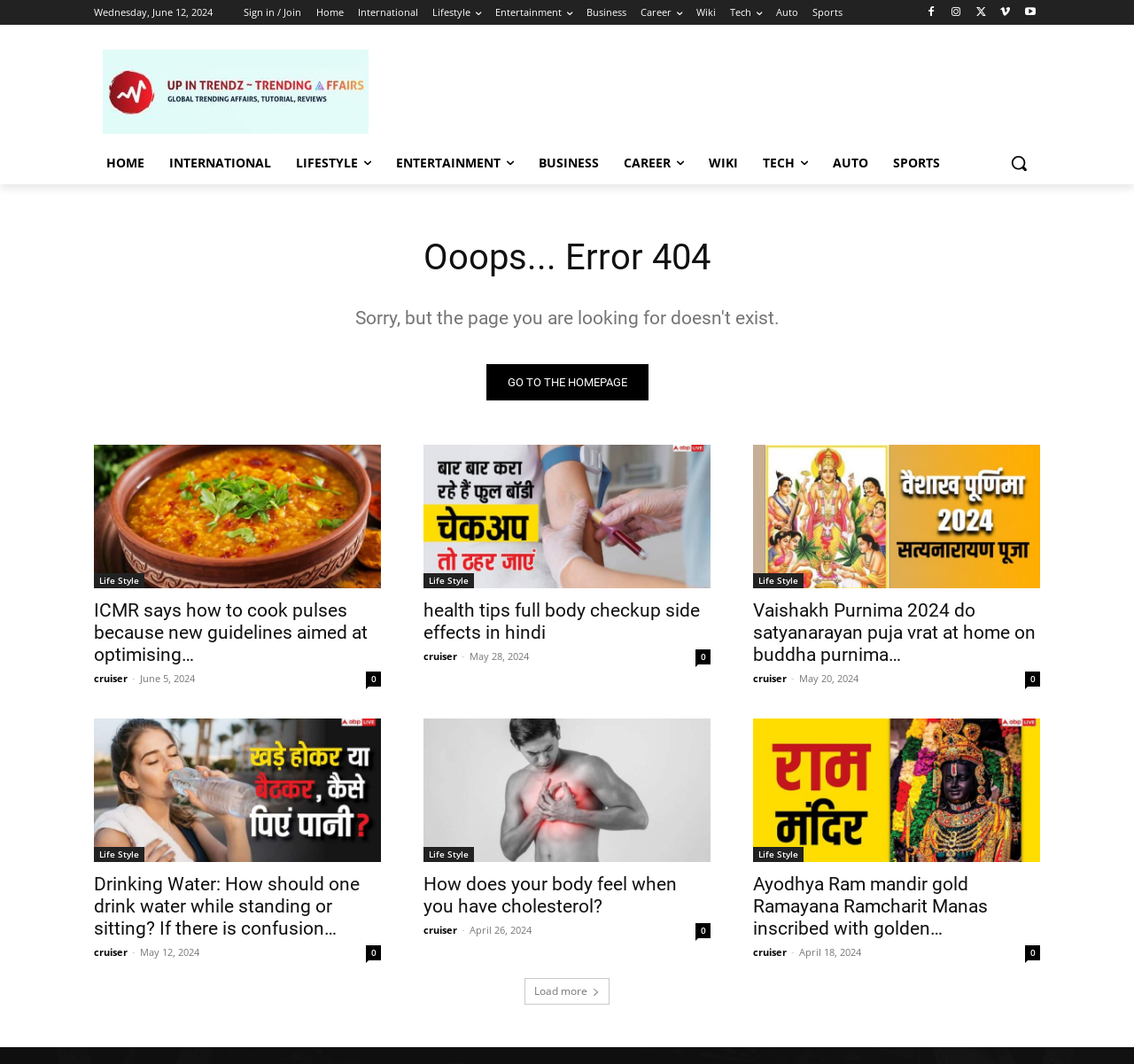Please provide the bounding box coordinates for the element that needs to be clicked to perform the instruction: "Click on the 'Life Style' category". The coordinates must consist of four float numbers between 0 and 1, formatted as [left, top, right, bottom].

[0.083, 0.539, 0.127, 0.553]